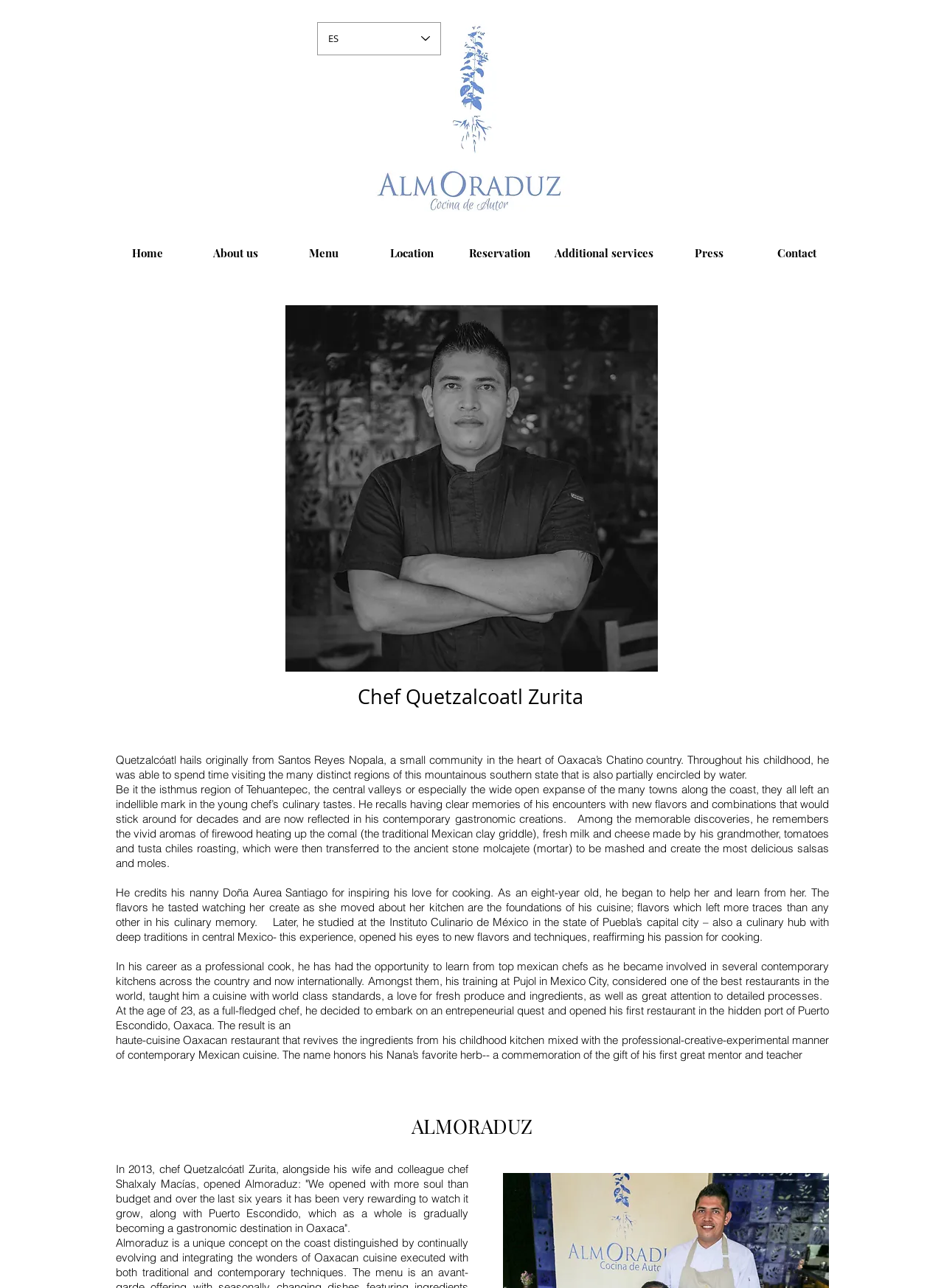Find and indicate the bounding box coordinates of the region you should select to follow the given instruction: "Click on the Home link".

[0.117, 0.185, 0.195, 0.208]